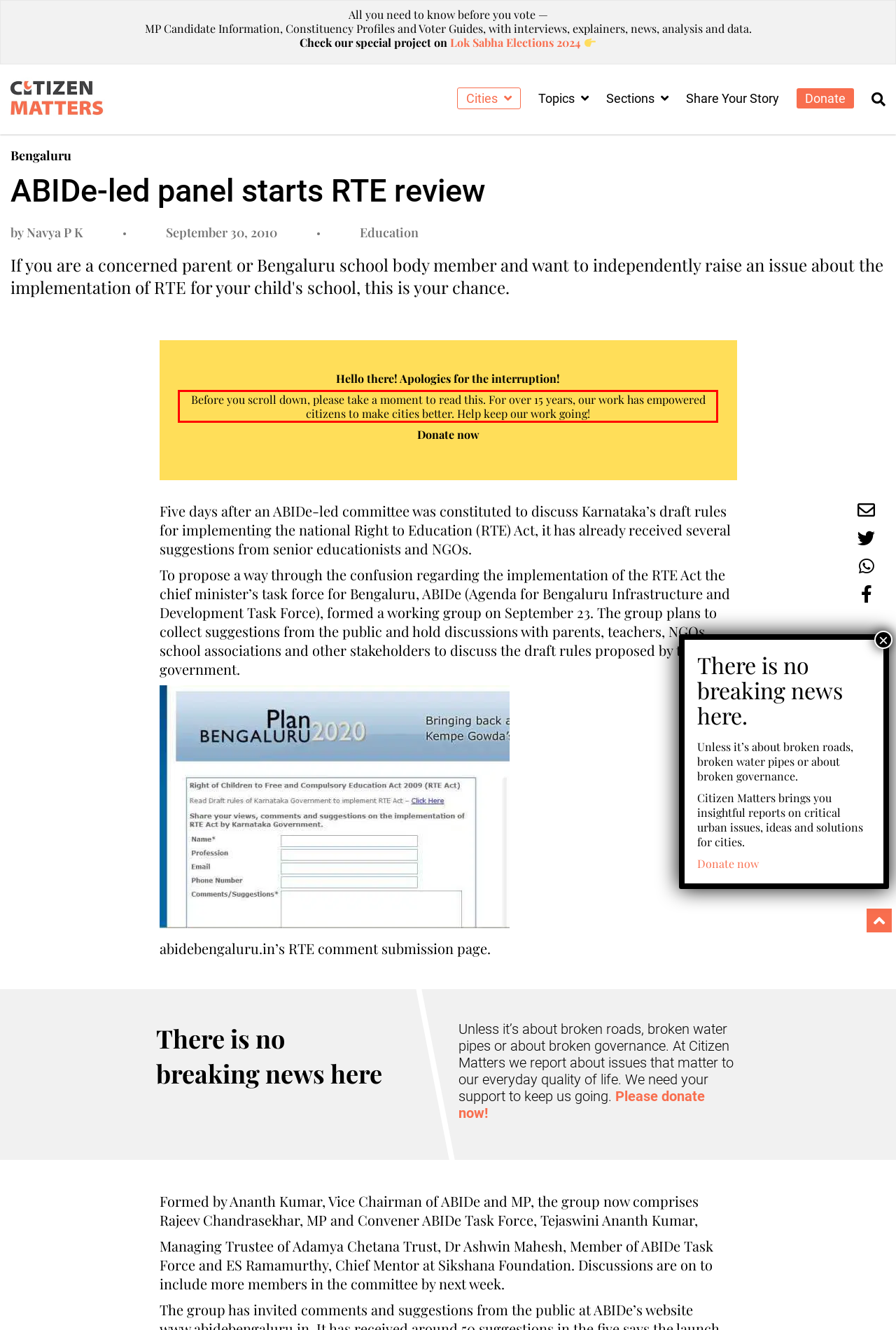You are looking at a screenshot of a webpage with a red rectangle bounding box. Use OCR to identify and extract the text content found inside this red bounding box.

Before you scroll down, please take a moment to read this. For over 15 years, our work has empowered citizens to make cities better. Help keep our work going!